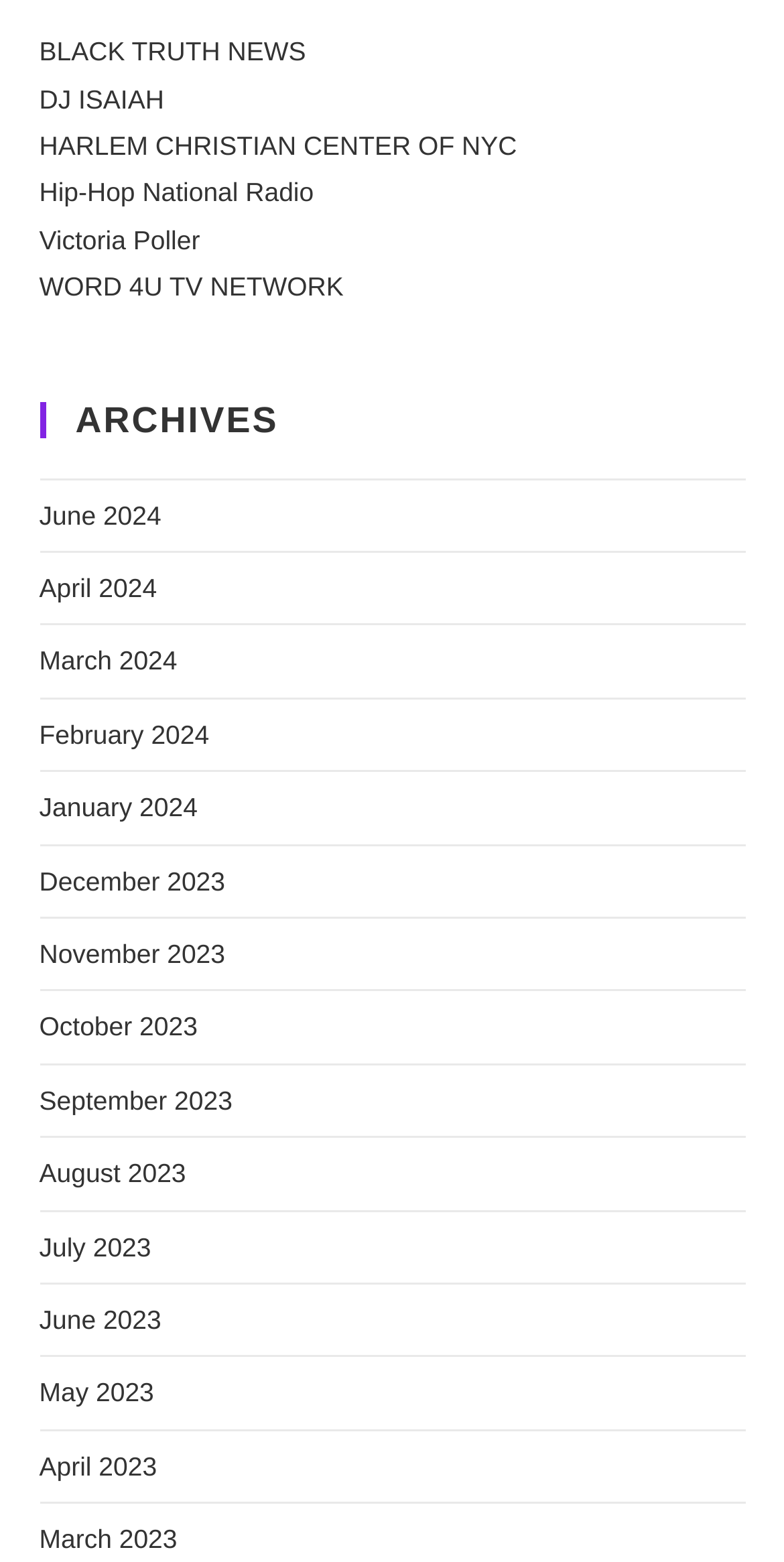Locate the bounding box coordinates of the segment that needs to be clicked to meet this instruction: "explore Hip-Hop National Radio".

[0.05, 0.114, 0.4, 0.133]